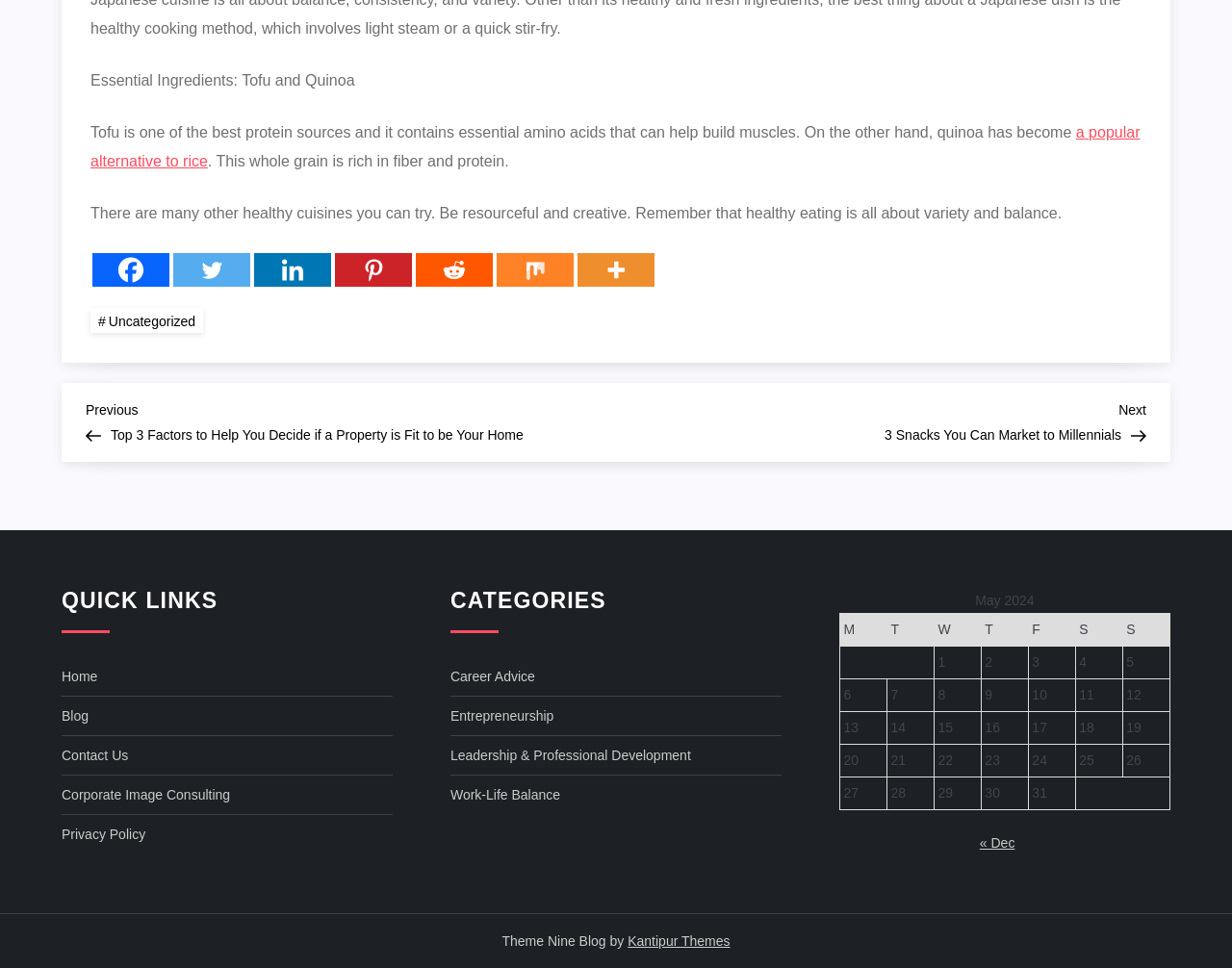What is the main topic of the article?
Using the image, respond with a single word or phrase.

Tofu and Quinoa